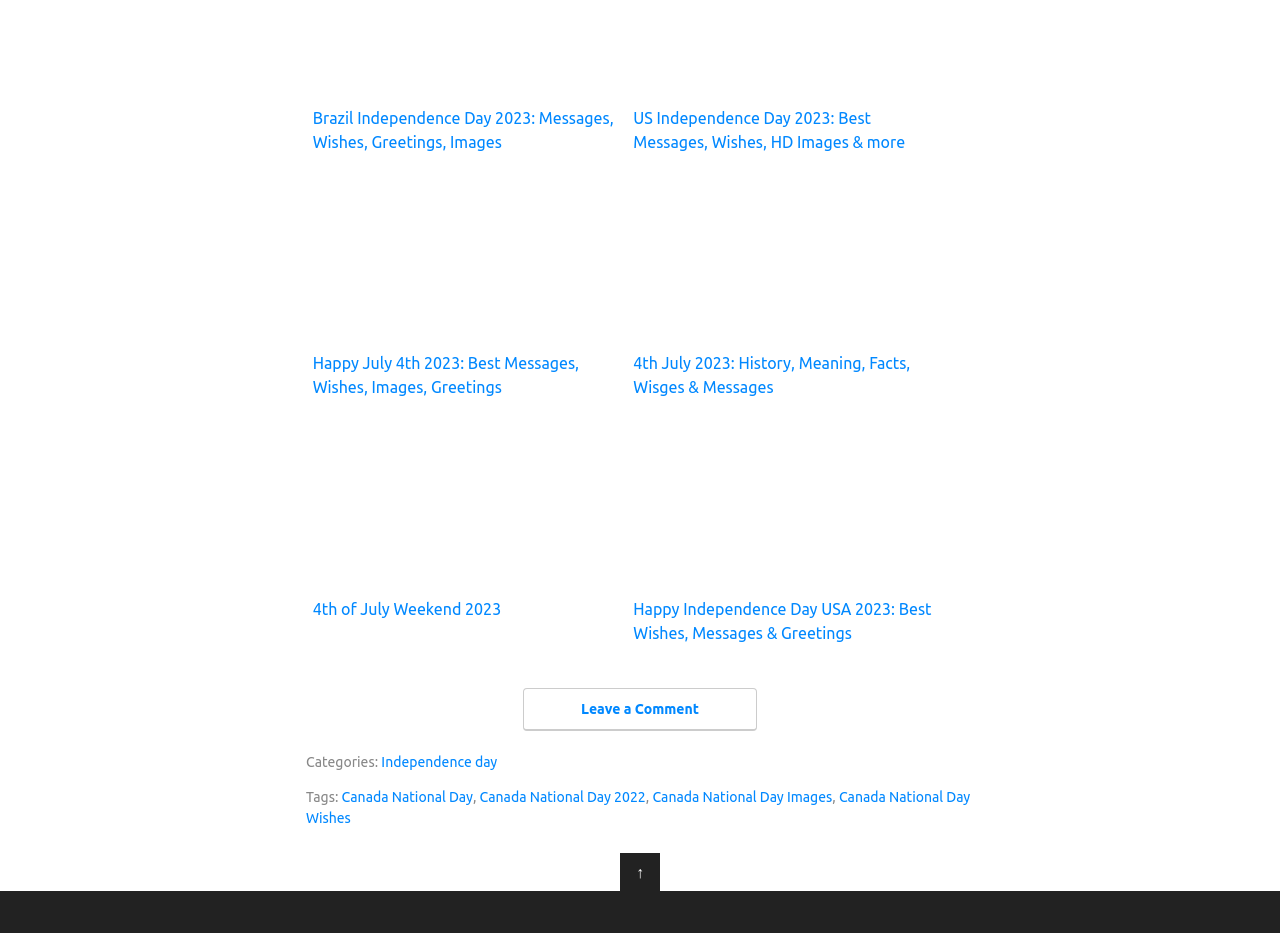What is the theme of the webpage?
Please provide a single word or phrase answer based on the image.

Independence Day